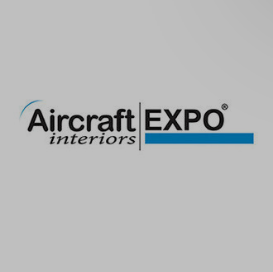What is the color of the dynamic graphic element?
Based on the screenshot, respond with a single word or phrase.

Blue